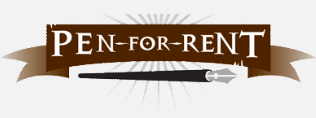What is the background of the logo?
Using the information from the image, give a concise answer in one word or a short phrase.

Muted